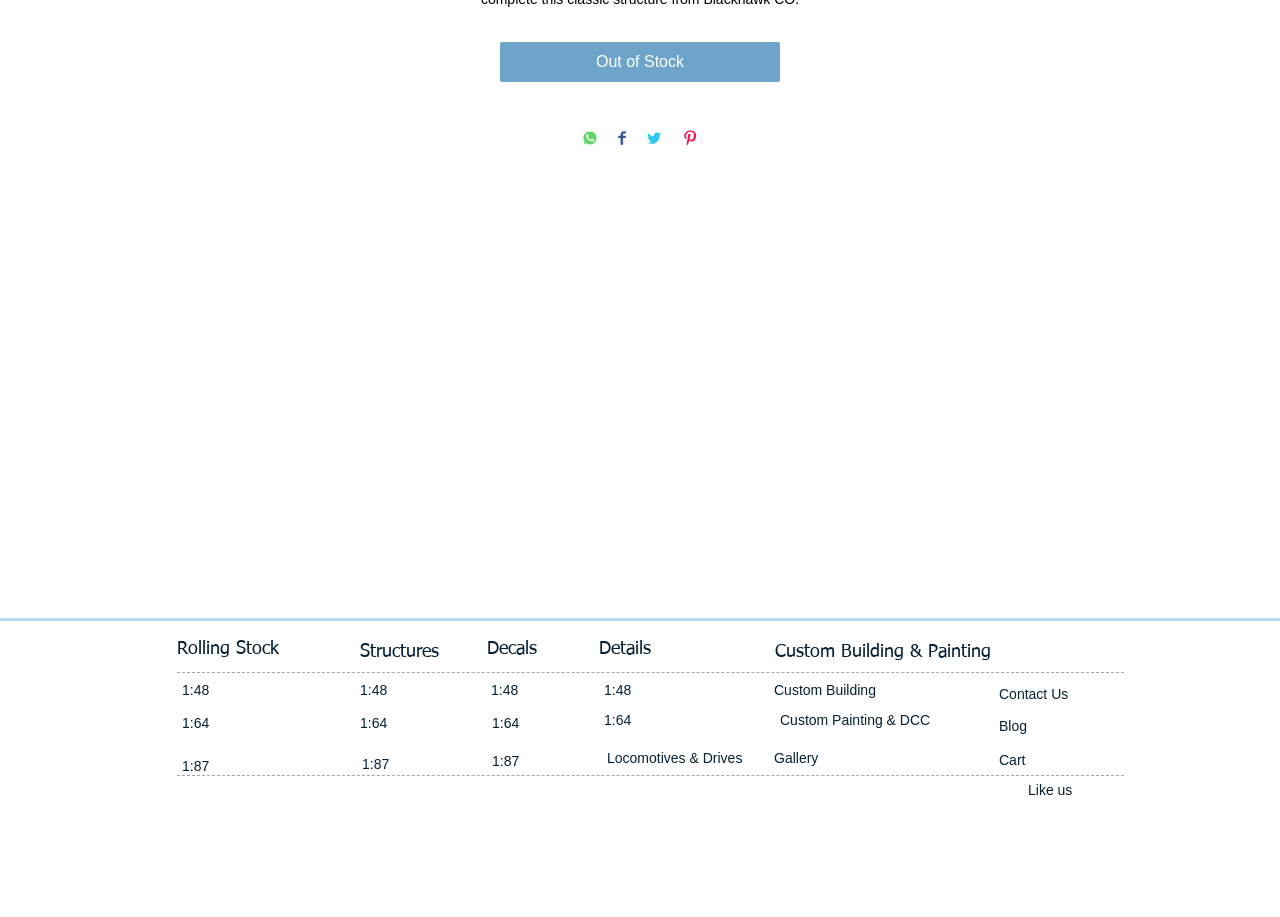Using the provided description Wix.com, find the bounding box coordinates for the UI element. Provide the coordinates in (top-left x, top-left y, bottom-right x, bottom-right y) format, ensuring all values are between 0 and 1.

None